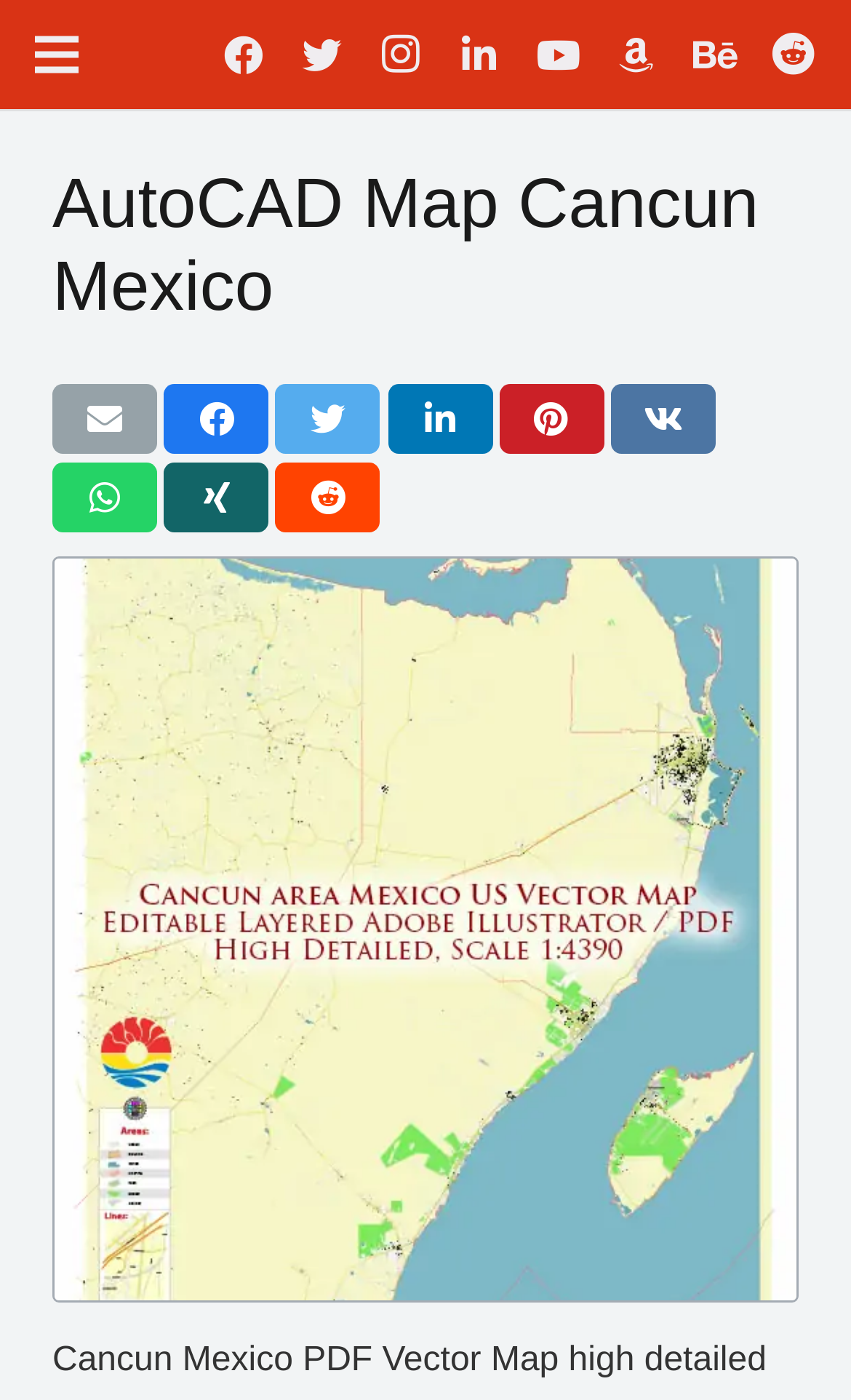Find the bounding box coordinates of the area that needs to be clicked in order to achieve the following instruction: "Click on Facebook". The coordinates should be specified as four float numbers between 0 and 1, i.e., [left, top, right, bottom].

[0.24, 0.011, 0.332, 0.067]